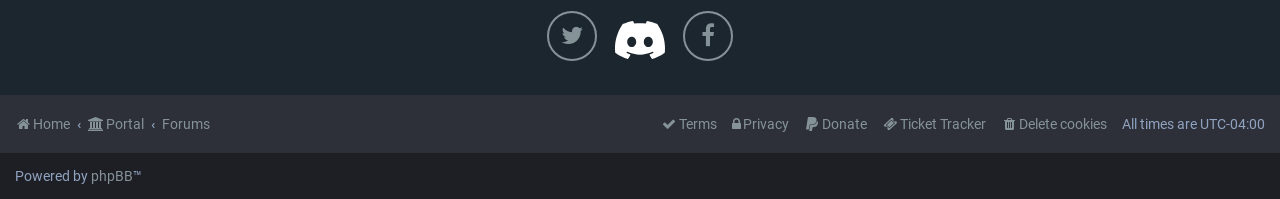What is the orientation of the menubar?
Please provide a single word or phrase based on the screenshot.

horizontal